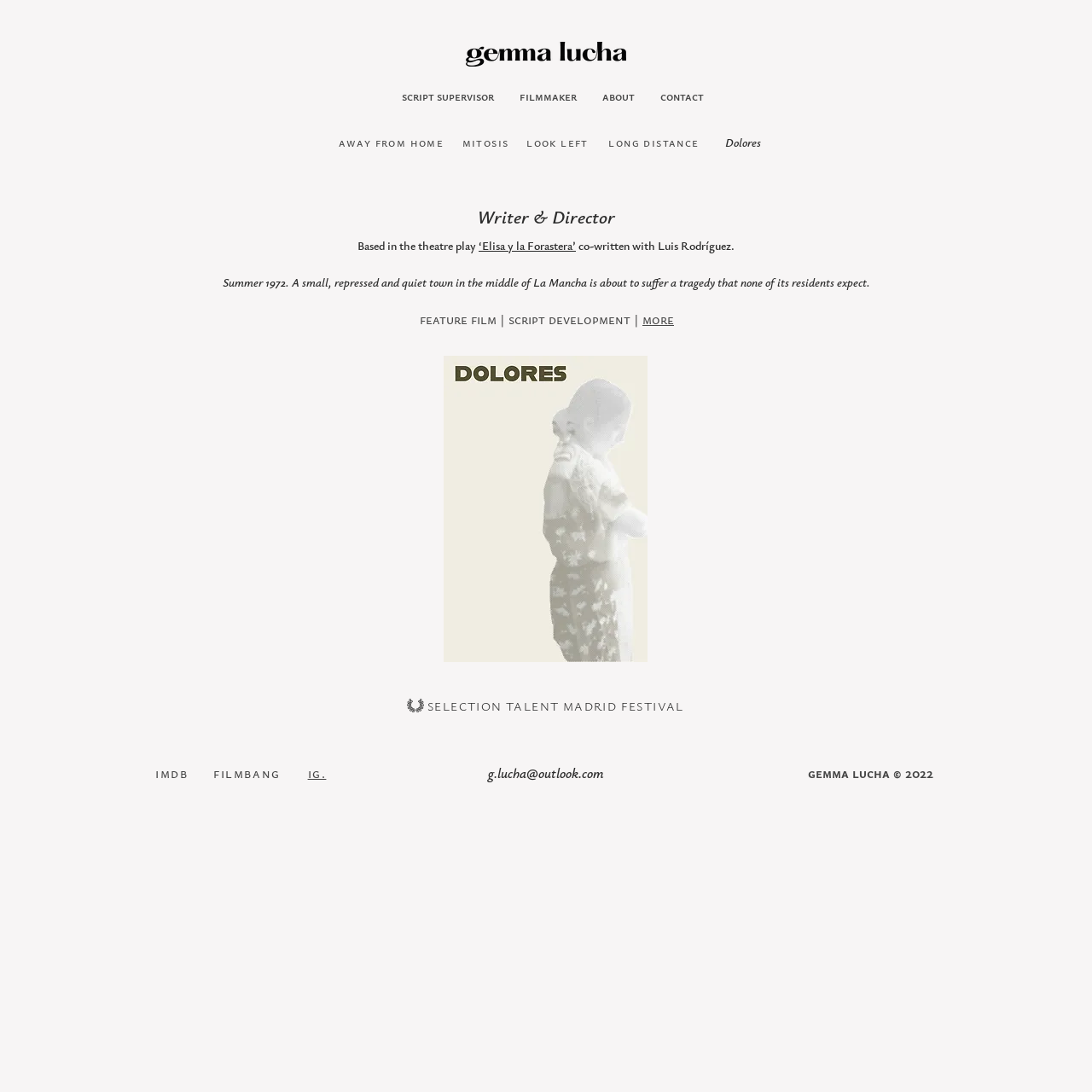Using the provided element description: "away from home", determine the bounding box coordinates of the corresponding UI element in the screenshot.

[0.31, 0.125, 0.406, 0.137]